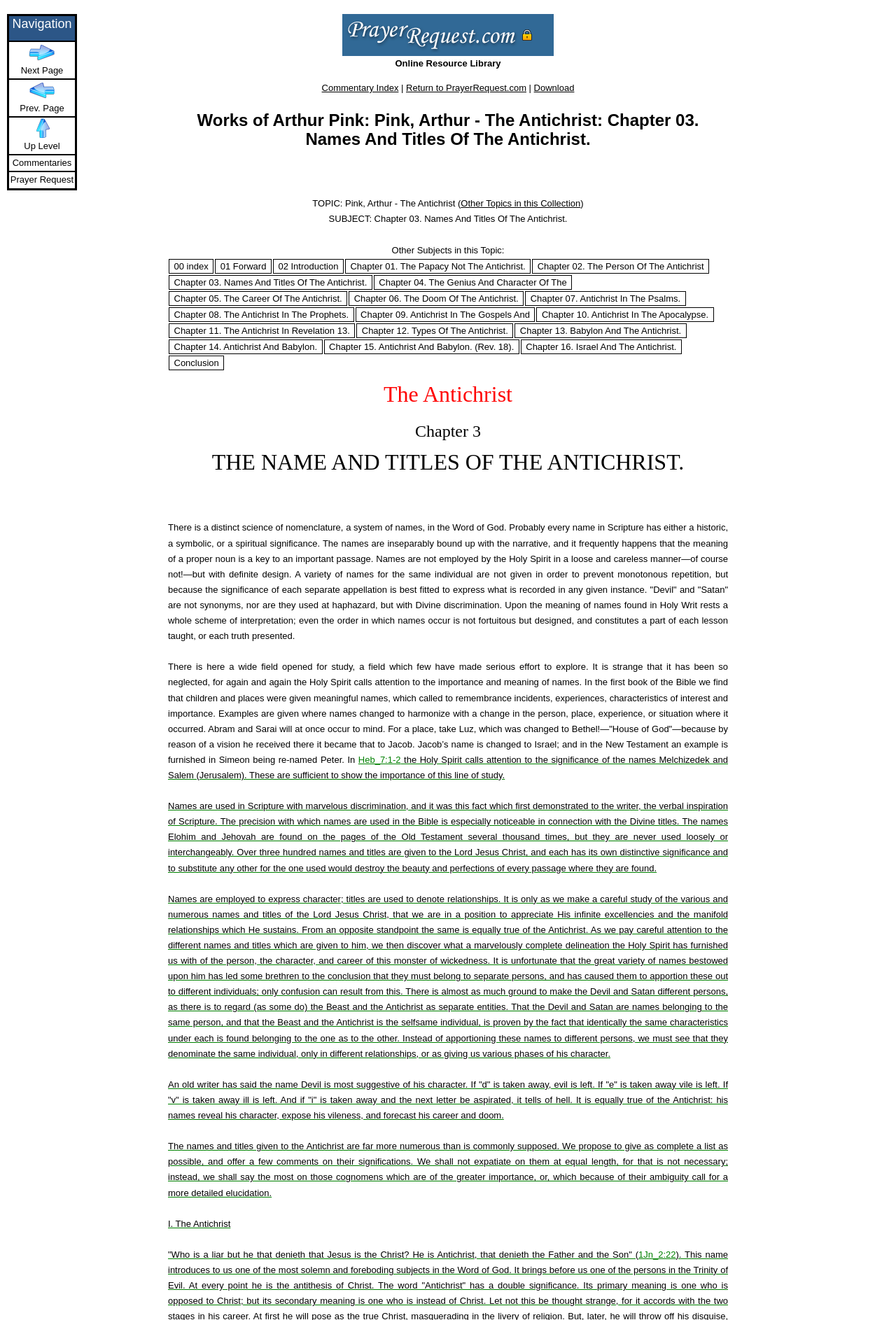How many sections are there in the navigation table?
Provide a concise answer using a single word or phrase based on the image.

4